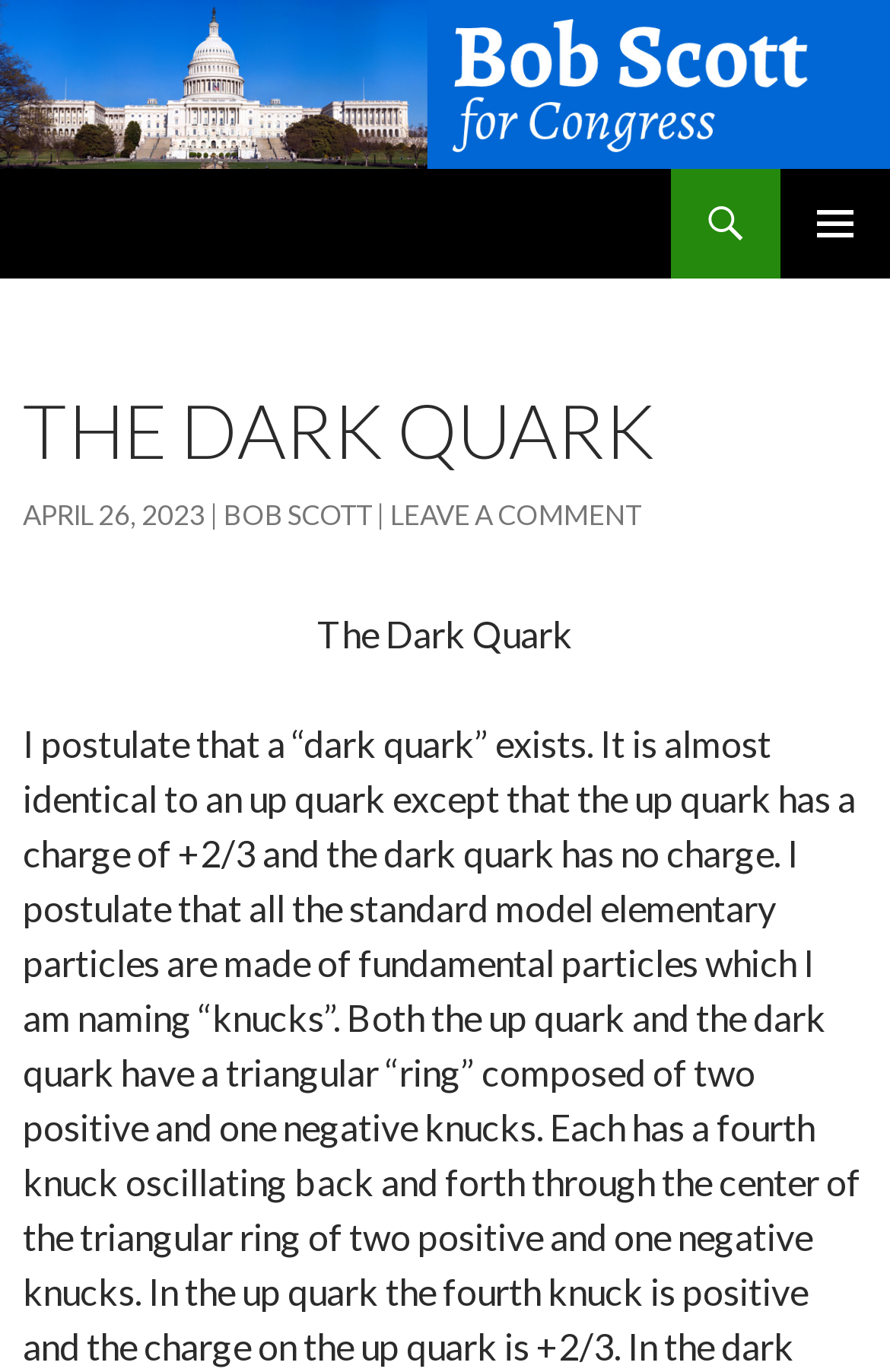Please determine the bounding box coordinates for the element with the description: "Bob Scott".

[0.251, 0.363, 0.418, 0.388]